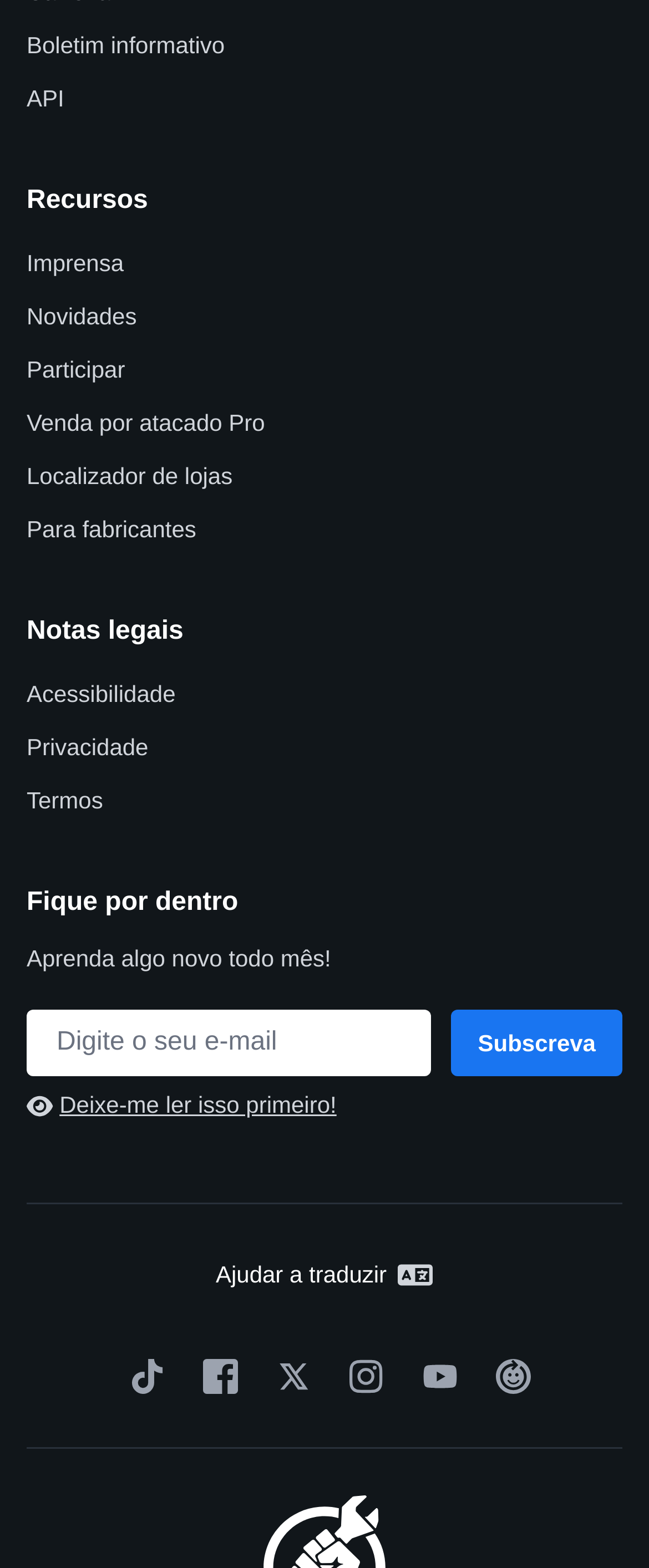Find the bounding box of the web element that fits this description: "Para fabricantes".

[0.041, 0.329, 0.302, 0.346]